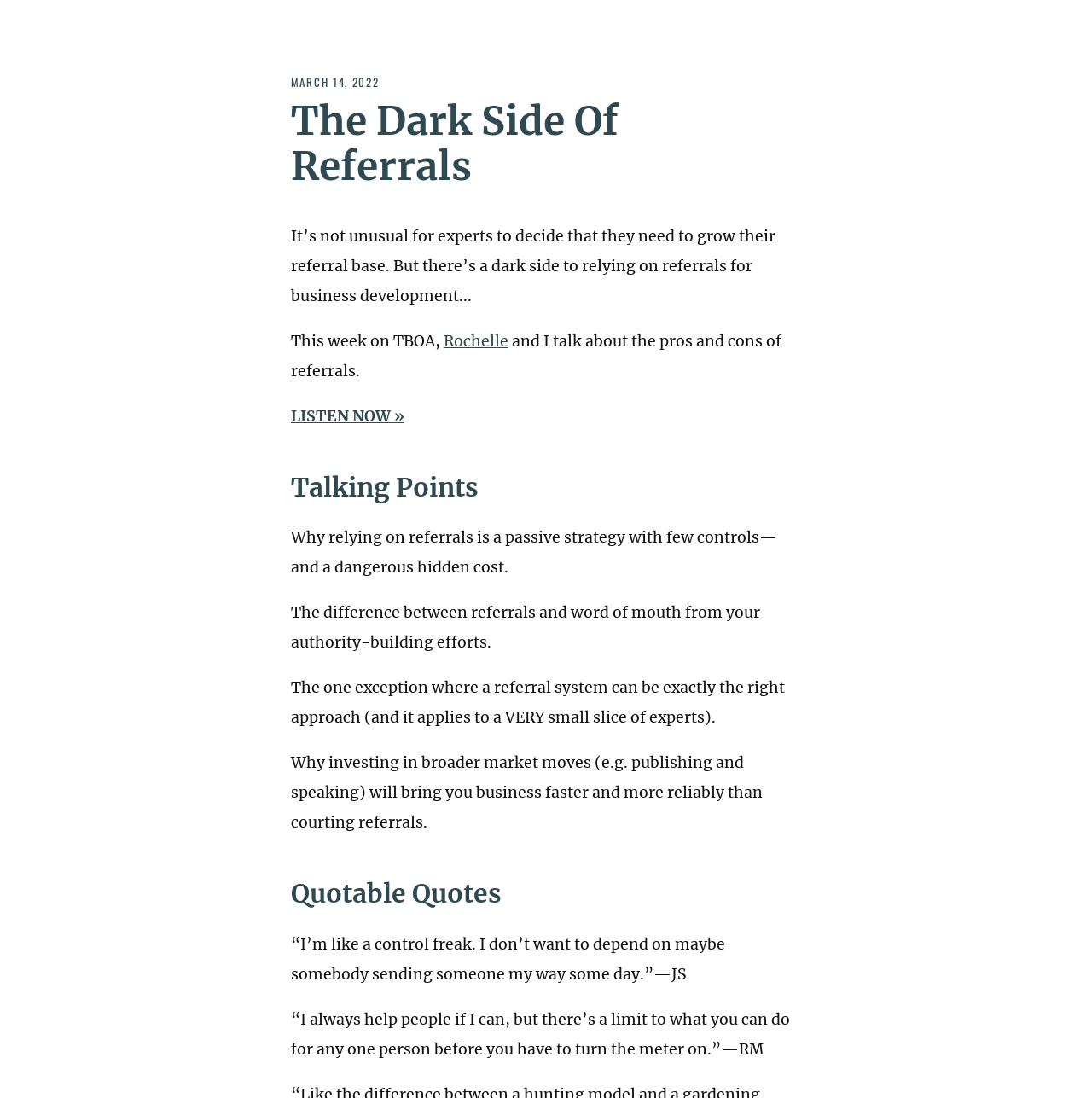What is the name of the person mentioned in the 'Quotable Quotes' section?
Using the image as a reference, deliver a detailed and thorough answer to the question.

The names of the people mentioned in the 'Quotable Quotes' section can be found in the quotes themselves, which are 'JS' and 'RM'.